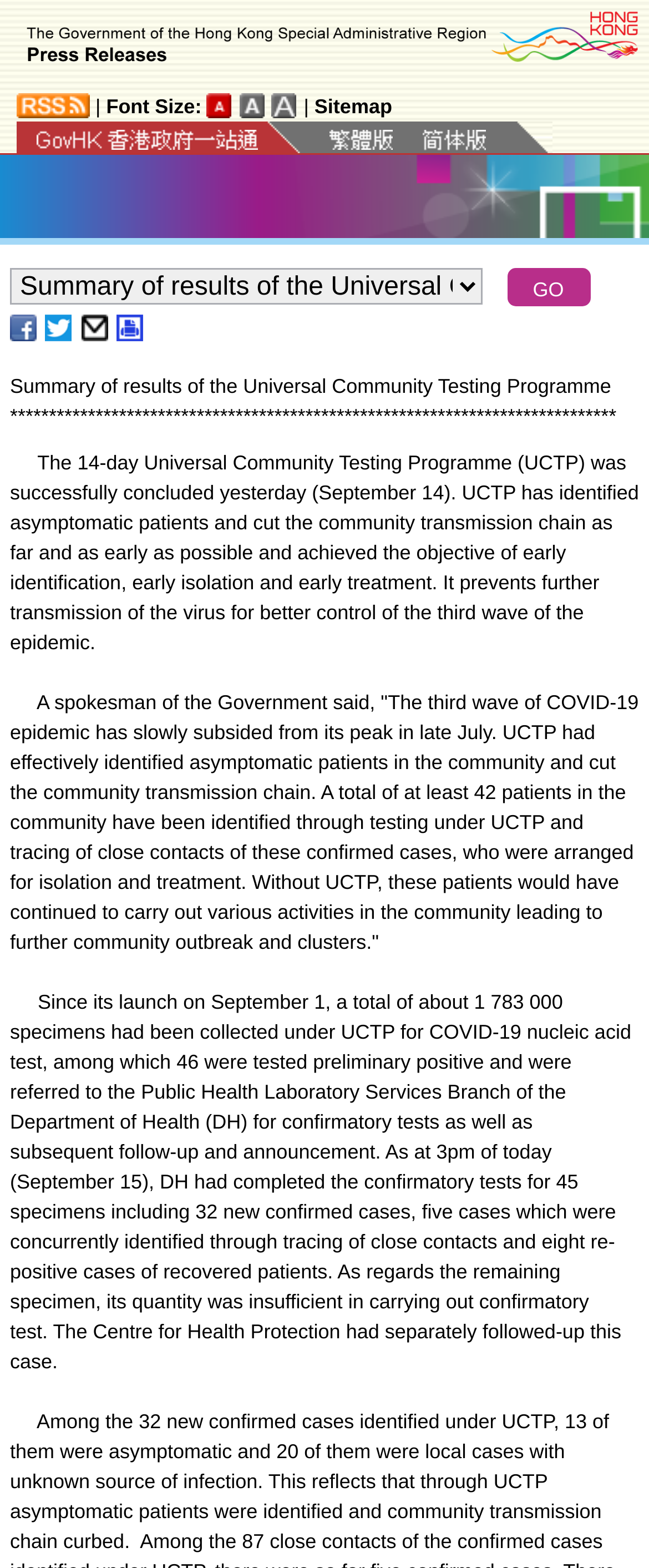Indicate the bounding box coordinates of the clickable region to achieve the following instruction: "Visit the 'Sitemap'."

[0.484, 0.06, 0.604, 0.075]